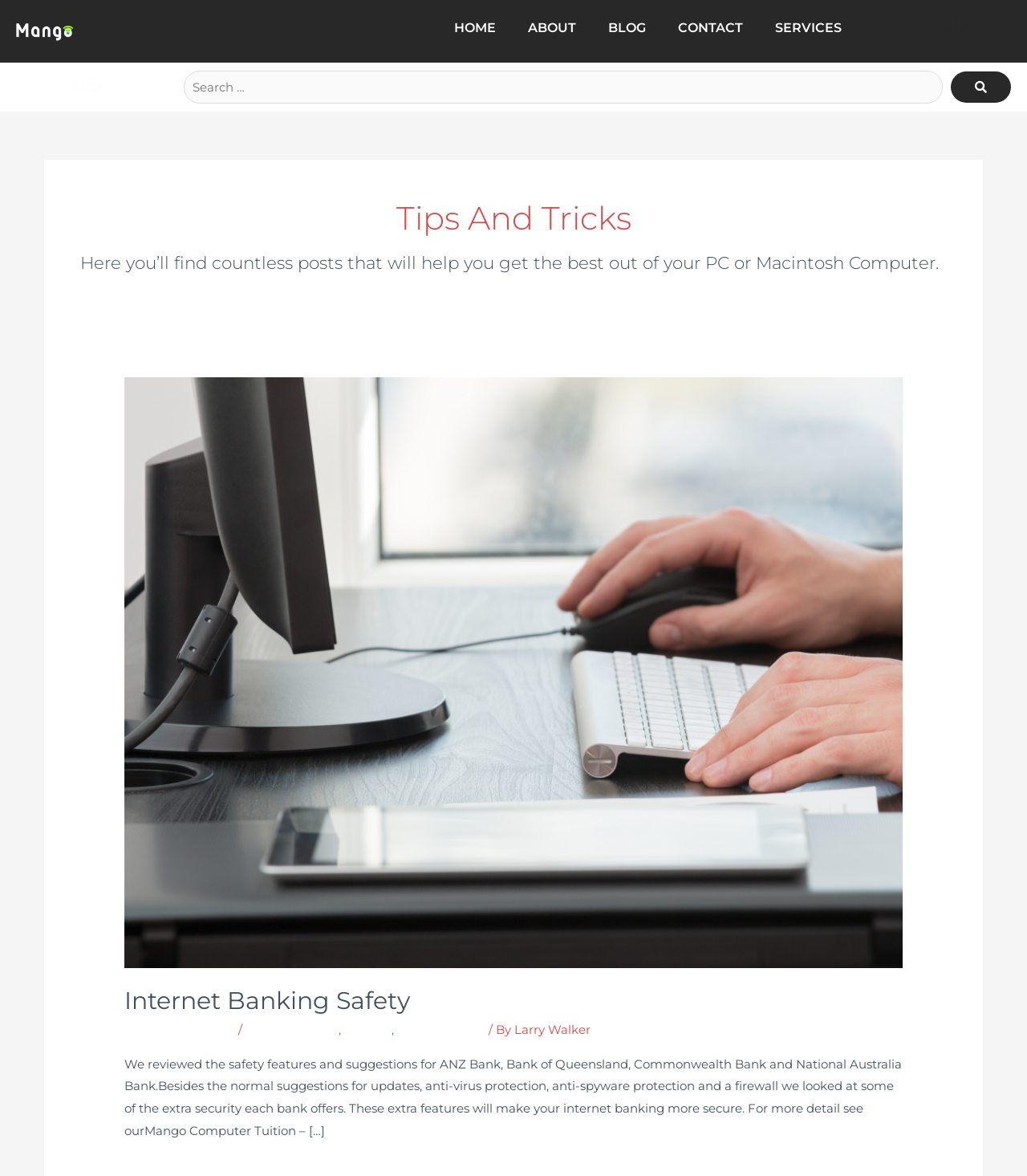Offer a thorough description of the webpage.

The webpage is about Mango Computer Tuition & Repair, offering tips and tricks for computer users. At the top left, there is a horizontal logo of Mango Computer Tuition & Repair with a white font on a transparent background. Below the logo, there are five navigation links: HOME, ABOUT, BLOG, CONTACT, and SERVICES, aligned horizontally across the top of the page.

On the top right, there are three social media links: Facebook, Instagram, and Youtube, followed by a phone and envelope icon, and a search bar with a search button. 

The main content of the page is divided into two sections. The first section has a heading "Tips And Tricks" and a brief introduction to the page, stating that it will help users get the best out of their PC or Macintosh Computer. Below the introduction, there is an image of a person using a computer mouse at a desk with a keyboard, set against a window background.

The second section has a heading "Internet Banking Safety" and discusses the safety features and suggestions for several banks, including ANZ Bank, Bank of Queensland, Commonwealth Bank, and National Australia Bank. The section also provides a link to a more detailed article on the topic.

Below the main content, there is a section with a heading "DO YOU REQUIRE EMERGENCY ASSISTANCE?" and provides information about Mango Computer Tuition & Repair's emergency assistance service, including a phone number to call in case of an emergency.